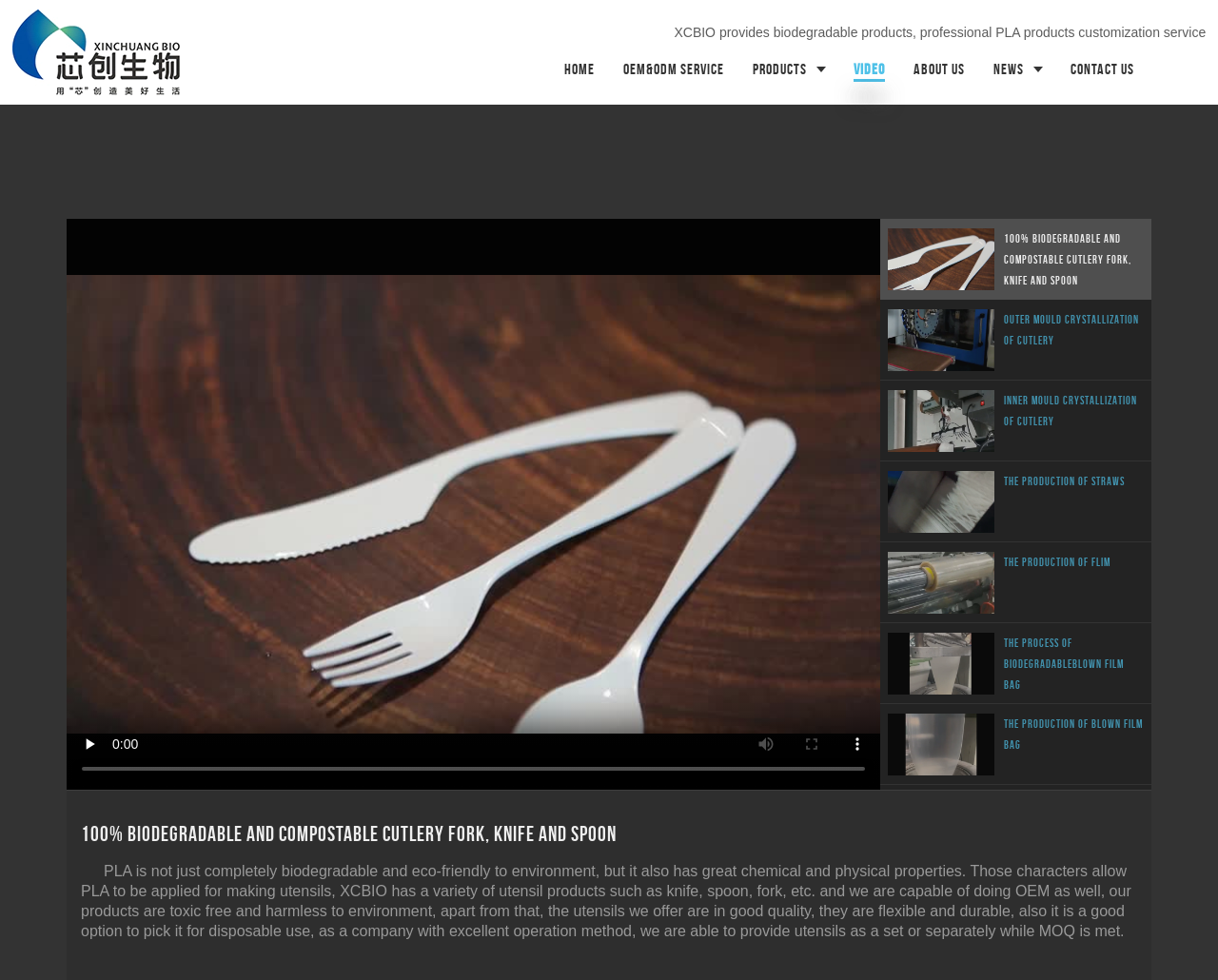Locate the bounding box coordinates of the element you need to click to accomplish the task described by this instruction: "Play the video".

[0.055, 0.736, 0.092, 0.783]